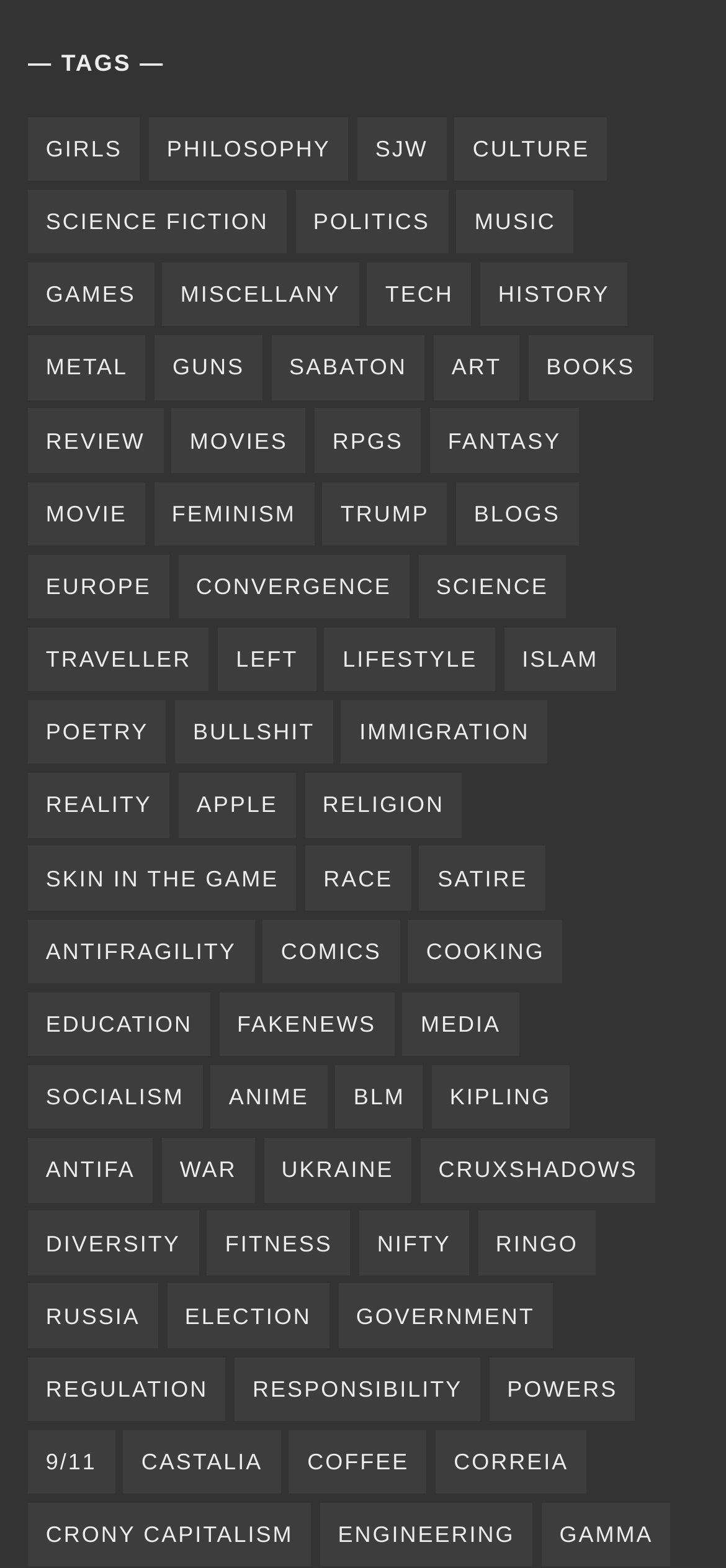Identify the bounding box coordinates of the clickable region to carry out the given instruction: "Check out the REVIEW section".

[0.038, 0.261, 0.224, 0.301]